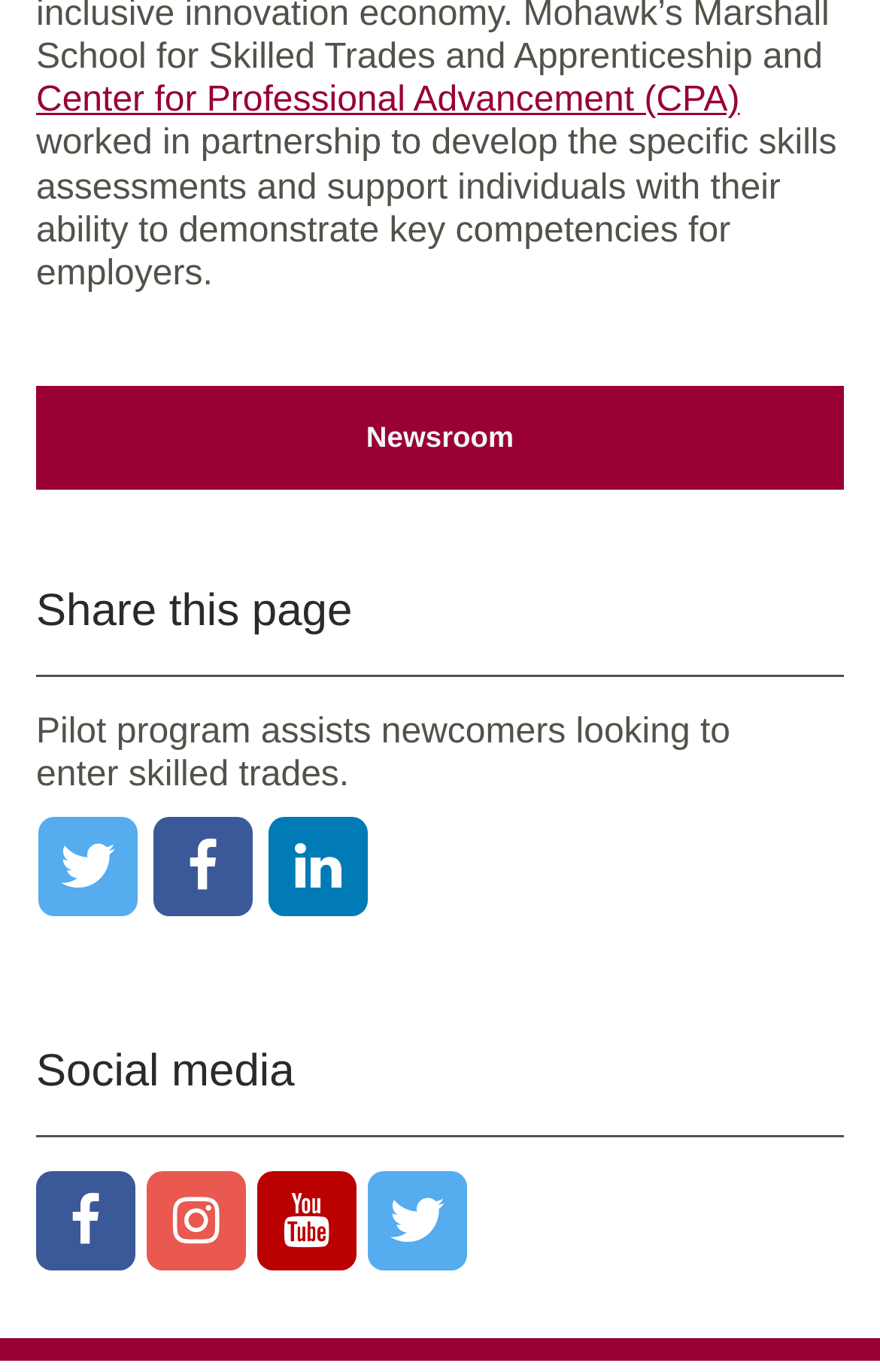What is the purpose of the Center for Professional Advancement?
Provide a well-explained and detailed answer to the question.

The answer can be found in the StaticText element with the text 'worked in partnership to develop the specific skills assessments and support individuals with their ability to demonstrate key competencies for employers.' which is located at the top of the webpage.